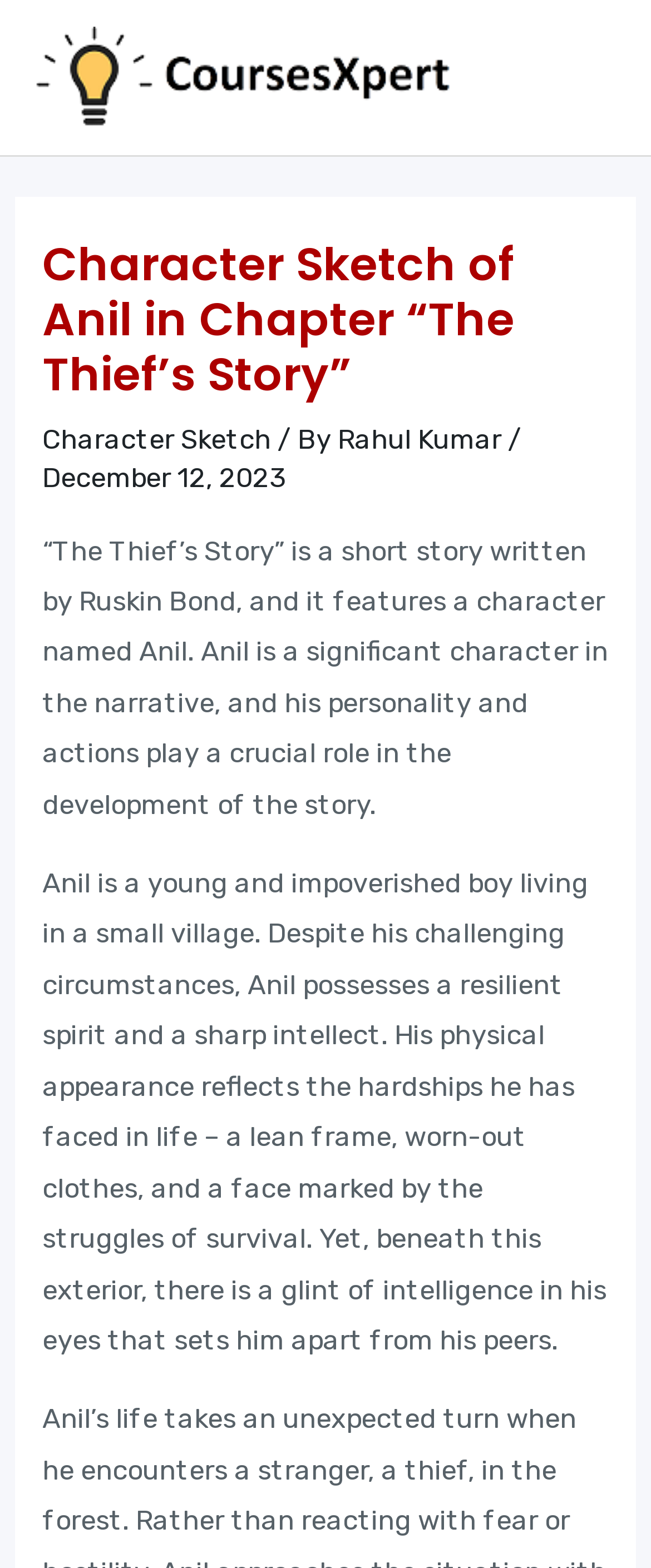What is the date of the character sketch?
Using the image as a reference, give a one-word or short phrase answer.

December 12, 2023